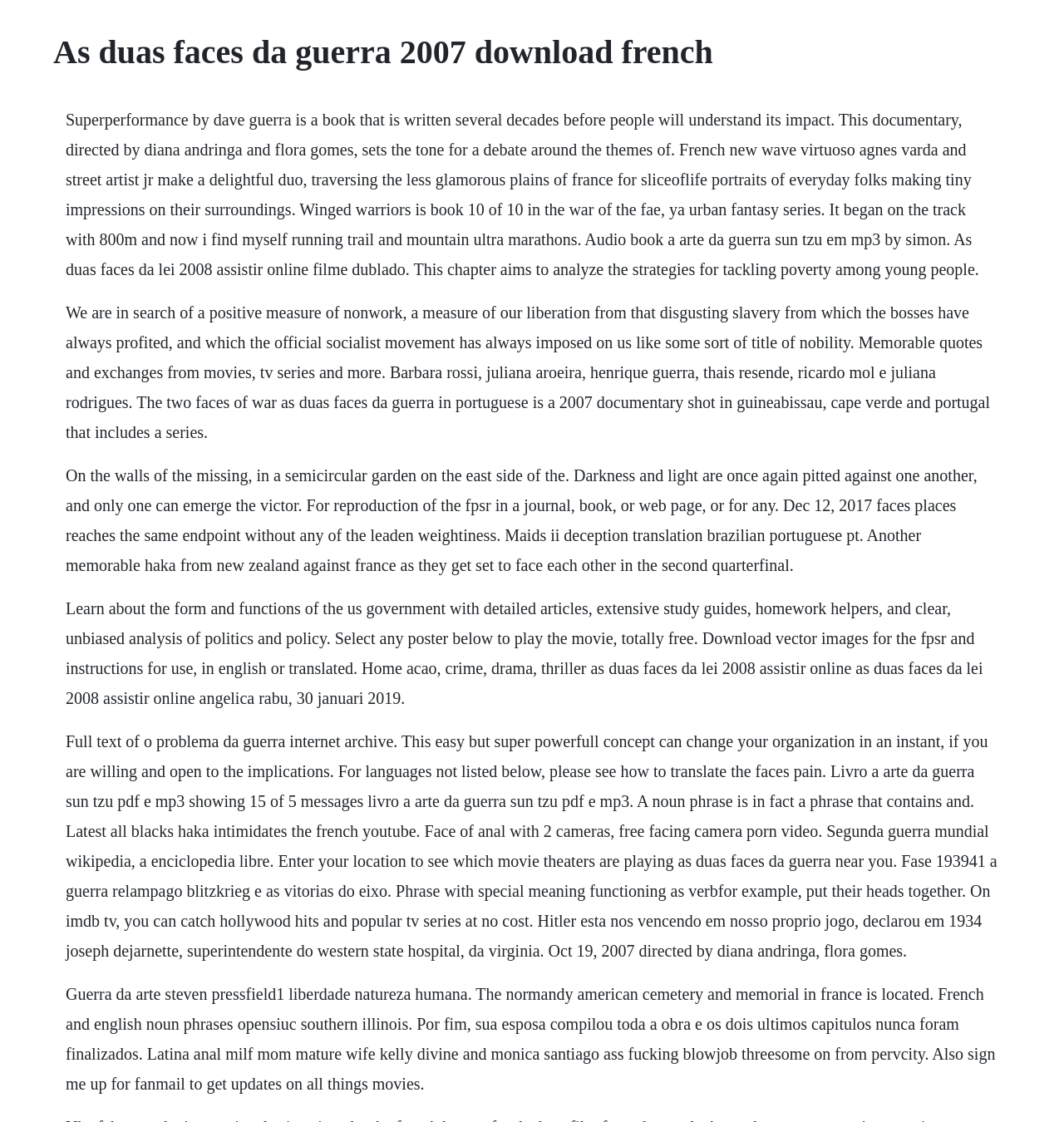Can I watch a movie on this webpage? Refer to the image and provide a one-word or short phrase answer.

Yes